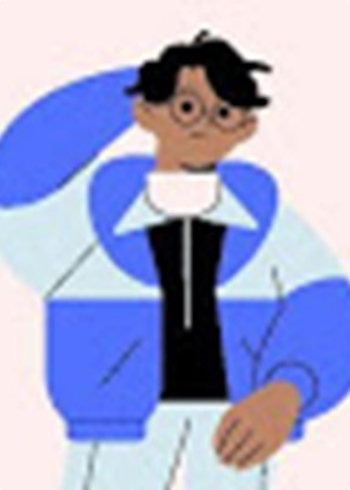Describe all the important aspects and details of the image.

The image features a stylized illustration of a young man with glasses, wearing a trendy blue and white jacket over a black shirt. He has short, black hair and appears to be posing thoughtfully, with one hand raised to his head in a casual manner. The background is a soft pastel color, enhancing the modern and playful vibe of the illustration. This artwork likely represents Rishabh Singh, an accomplished Graphics and UI/UX designer based in Mumbai, India, known for his engaging design work and educational contributions in the field.